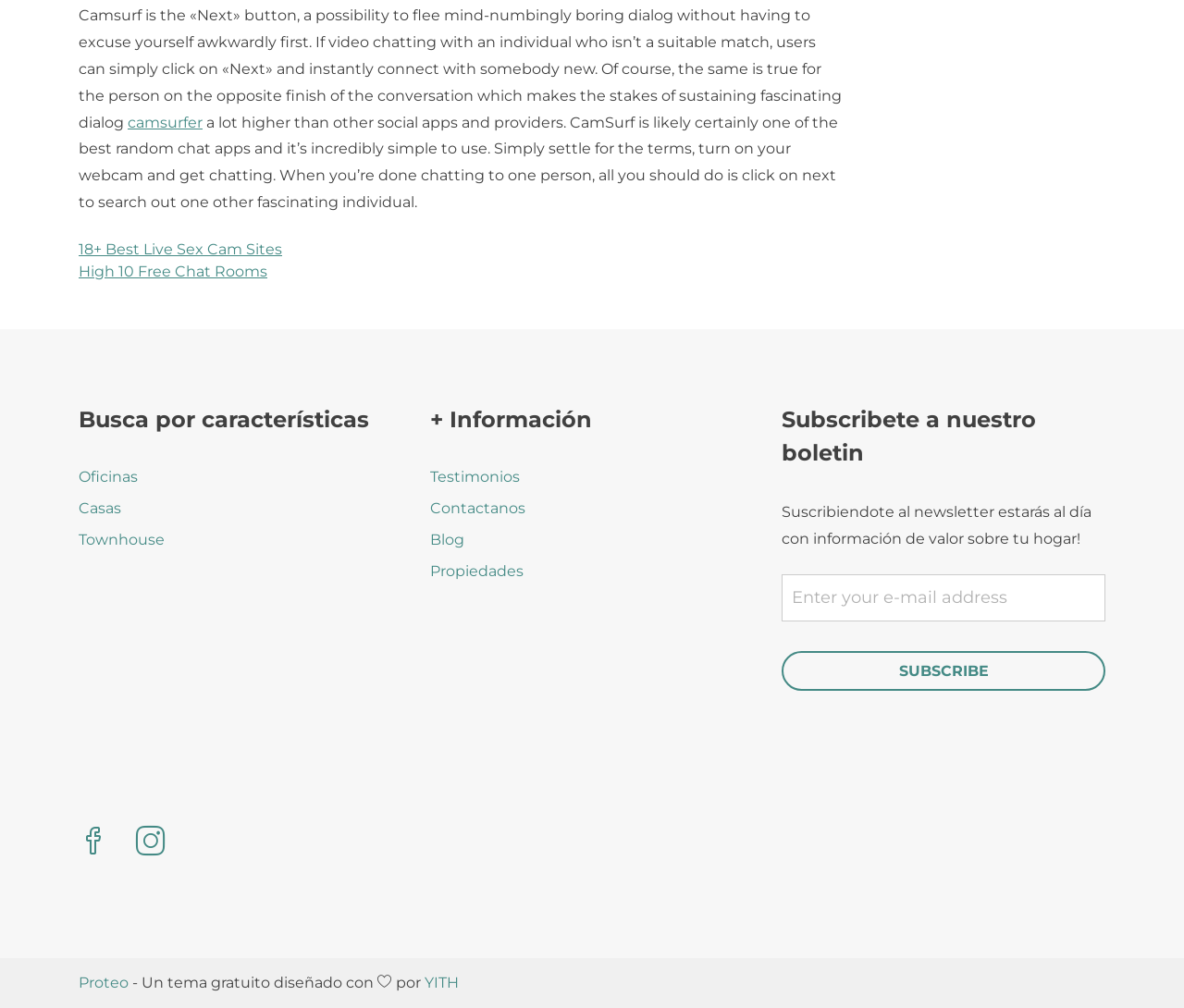What is the purpose of the form on the webpage?
Look at the screenshot and respond with one word or a short phrase.

To subscribe to the newsletter